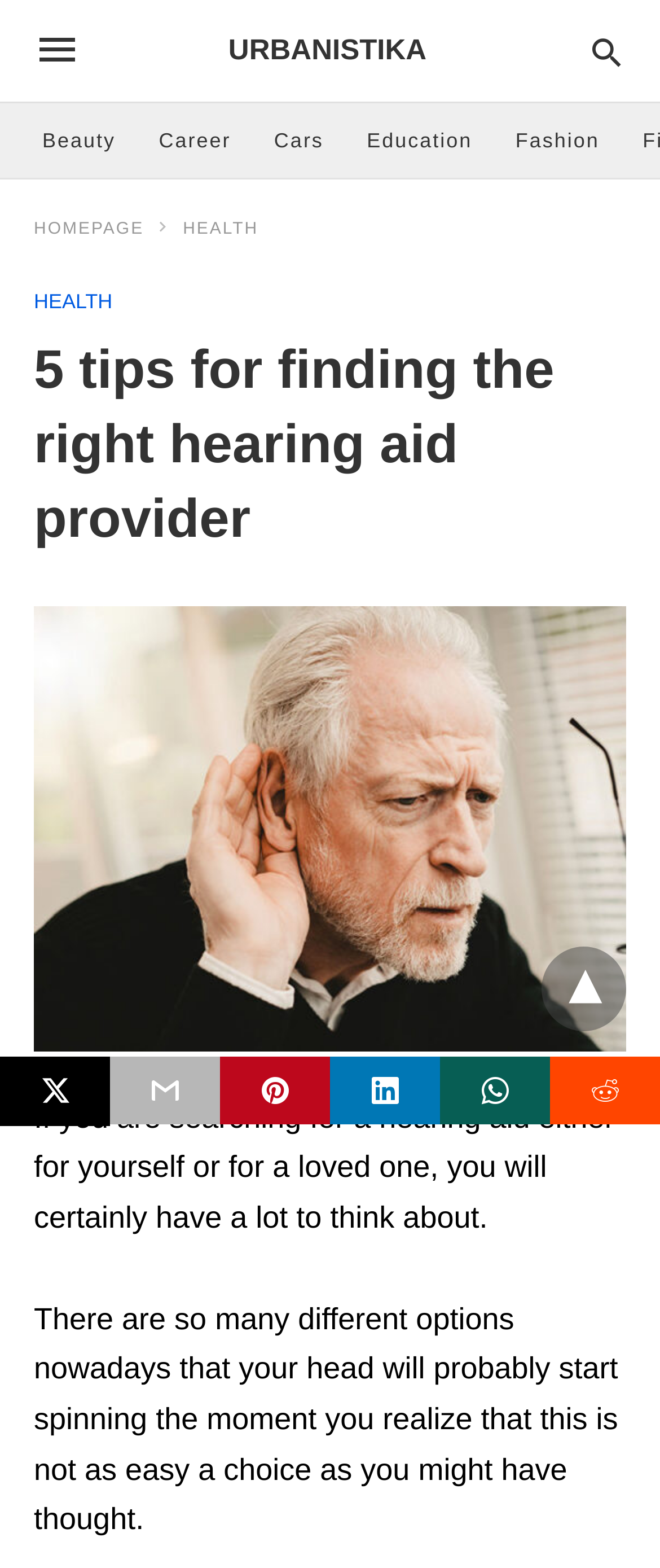Based on the visual content of the image, answer the question thoroughly: How many social media sharing links are available?

The social media sharing links can be found at the bottom of the webpage, and there are five links represented by icons, namely twitter share, , , , and .